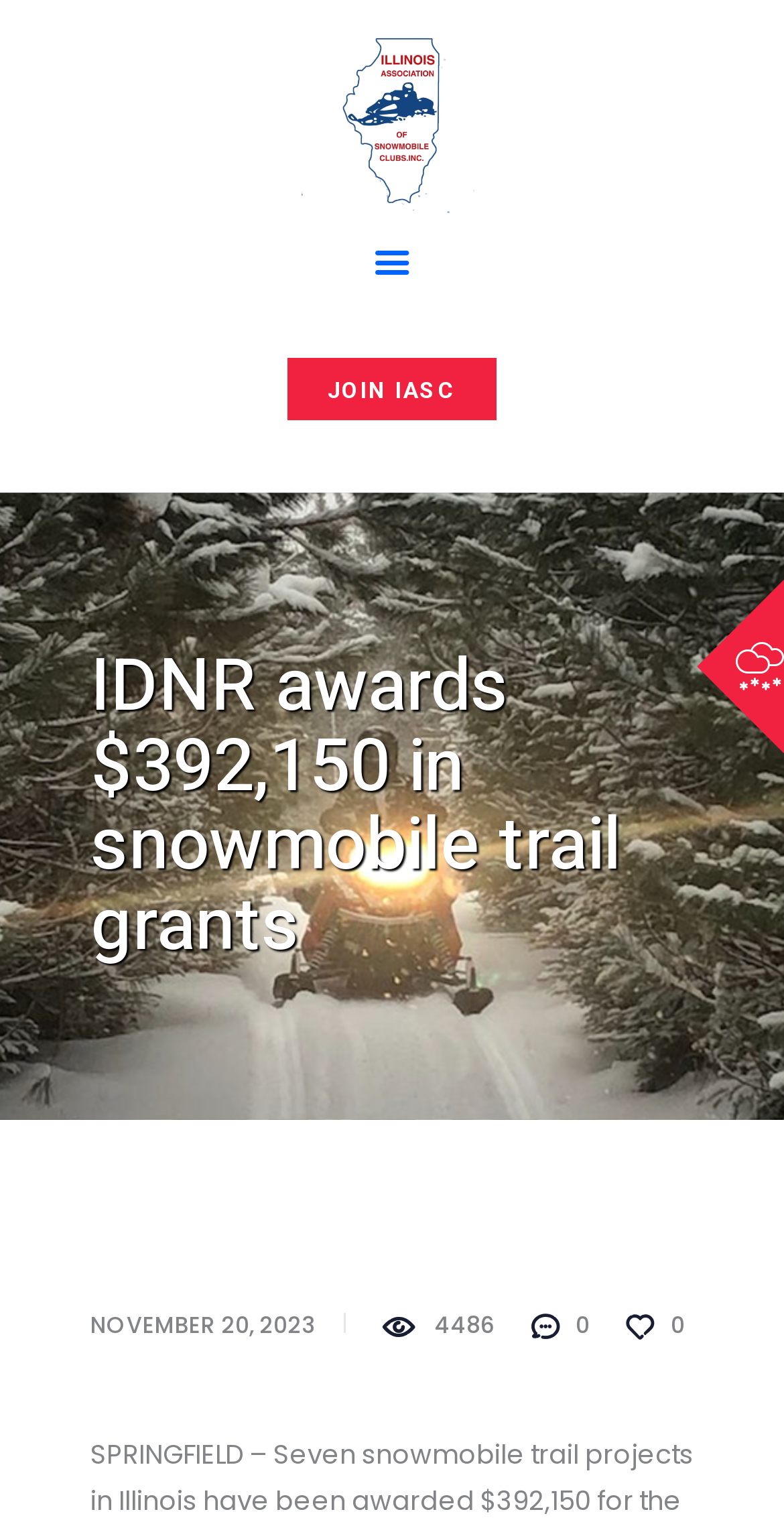How many links are there in the top navigation bar?
Observe the image and answer the question with a one-word or short phrase response.

11